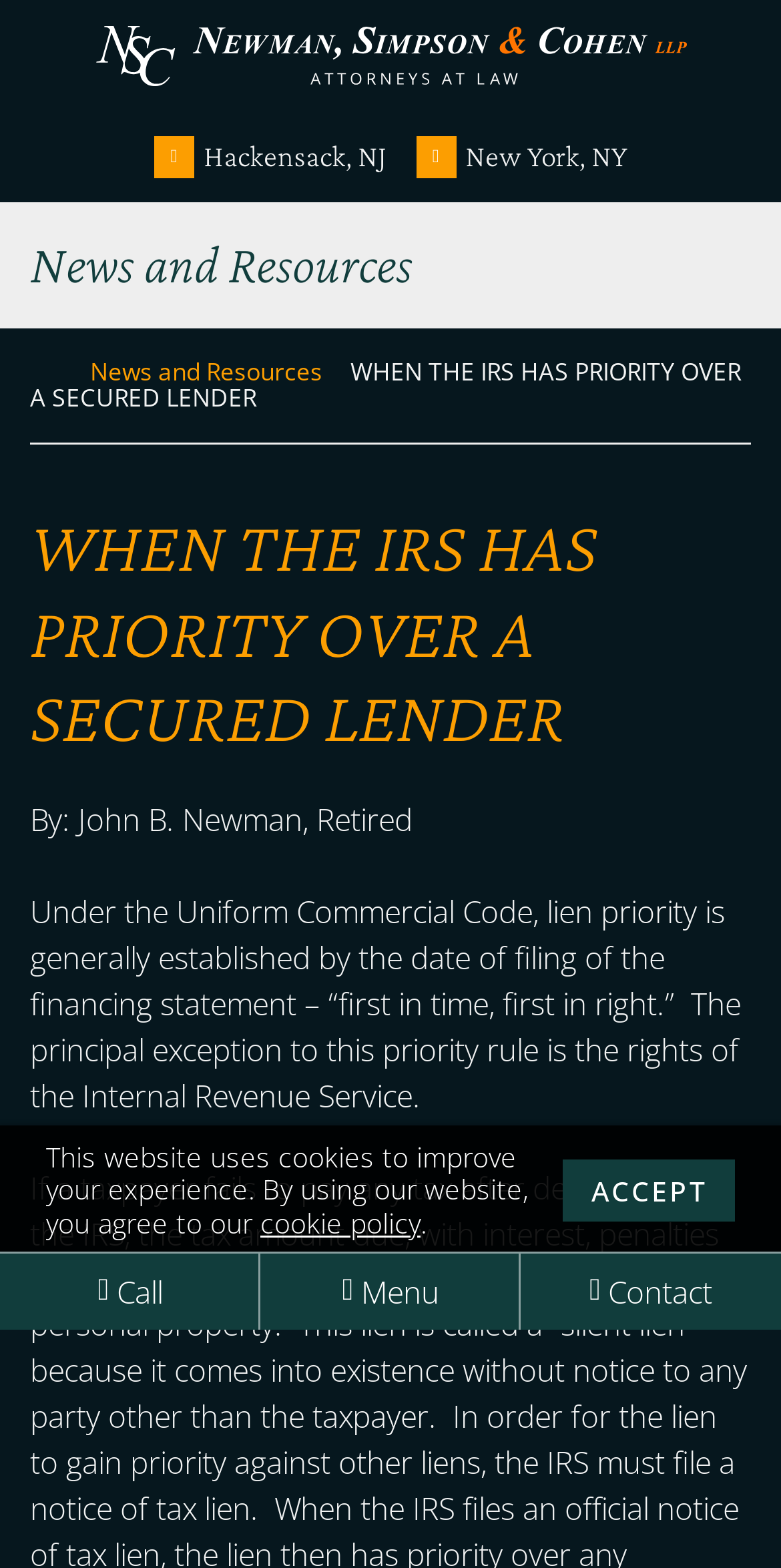What is the location of the law firm?
Look at the image and answer the question using a single word or phrase.

Hackensack, NJ and New York, NY